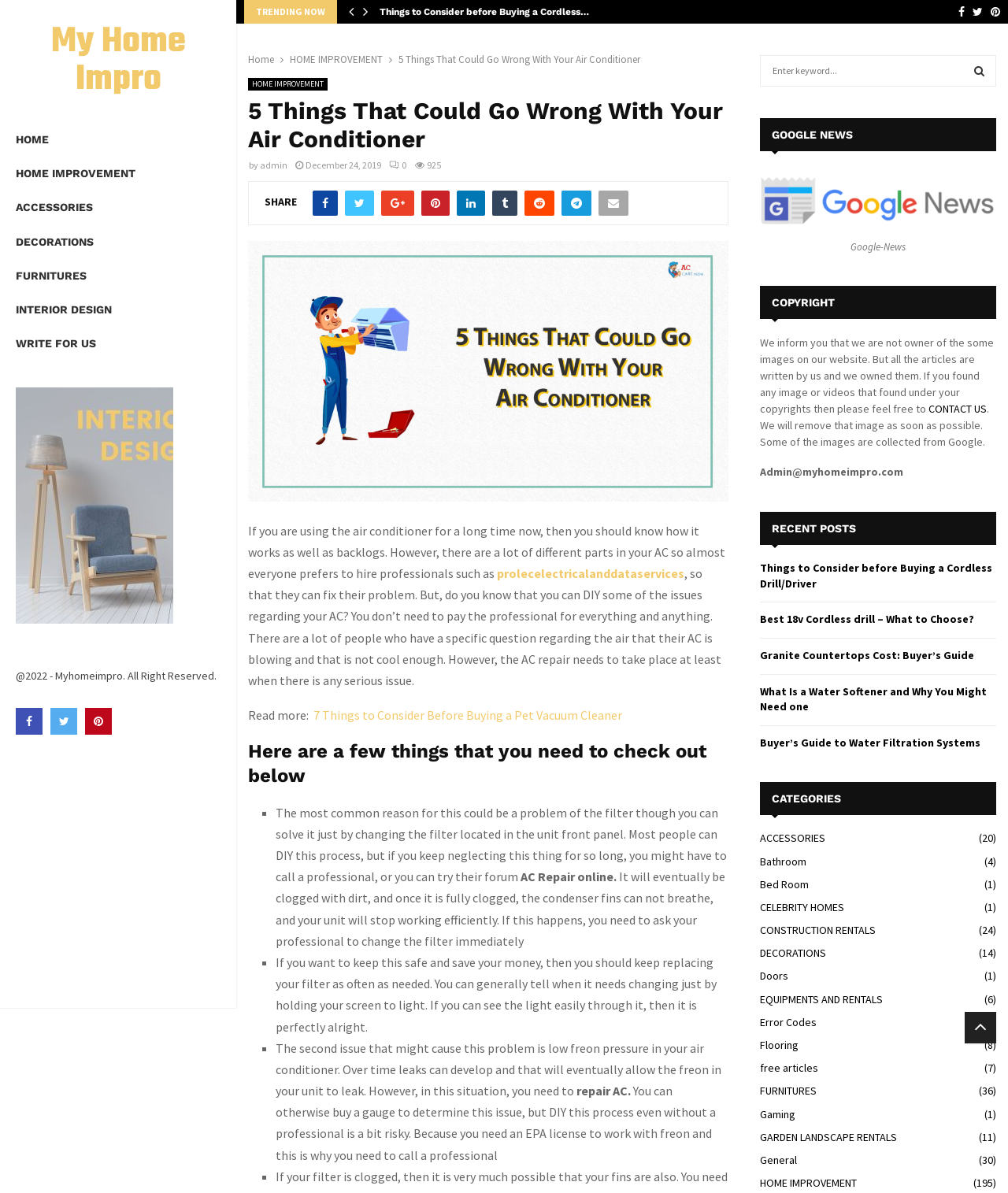Identify the bounding box coordinates for the UI element that matches this description: "GARDEN LANDSCAPE RENTALS (11)".

[0.754, 0.947, 0.89, 0.959]